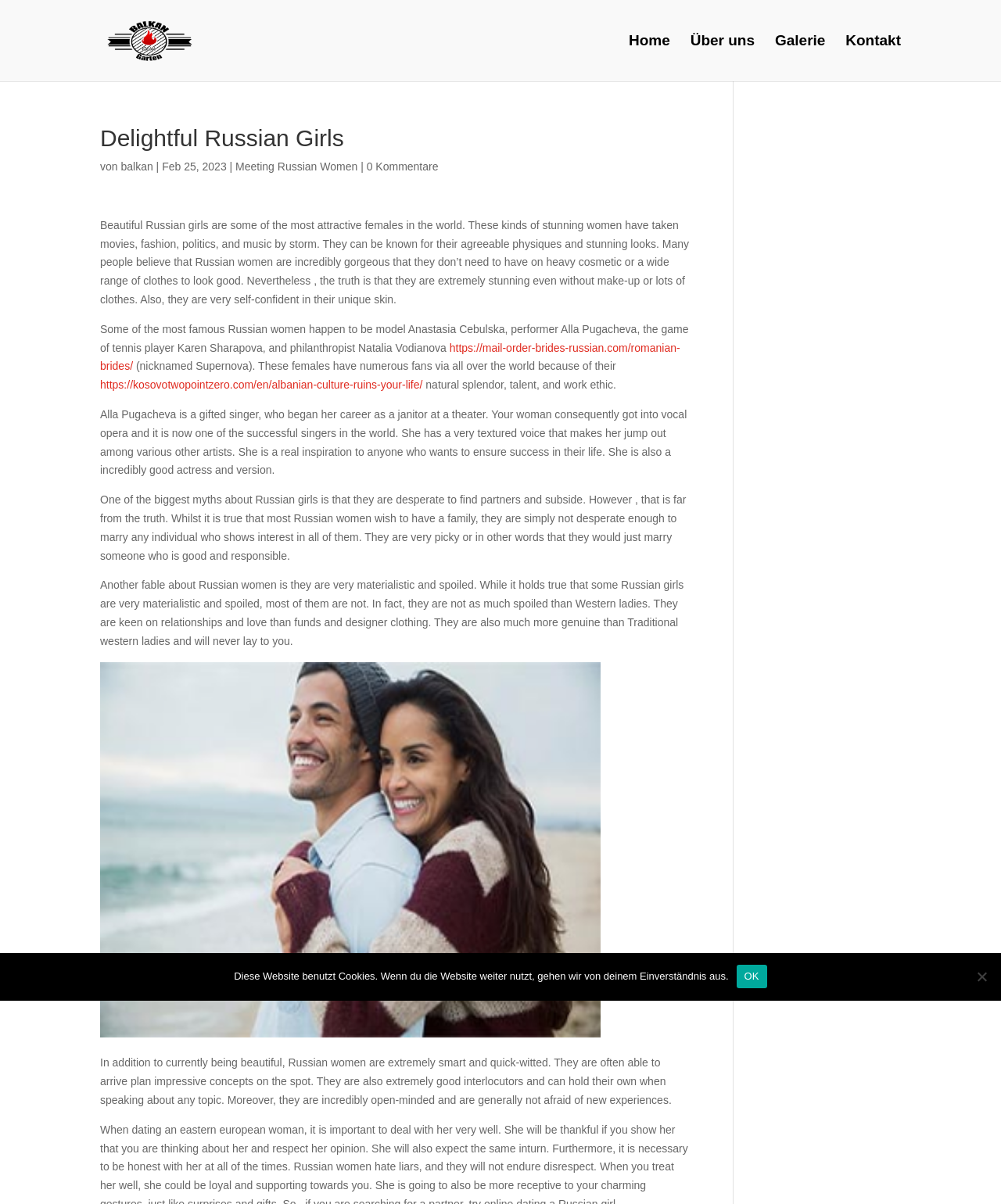Given the element description: "https://mail-order-brides-russian.com/romanian-brides/", predict the bounding box coordinates of the UI element it refers to, using four float numbers between 0 and 1, i.e., [left, top, right, bottom].

[0.1, 0.283, 0.679, 0.309]